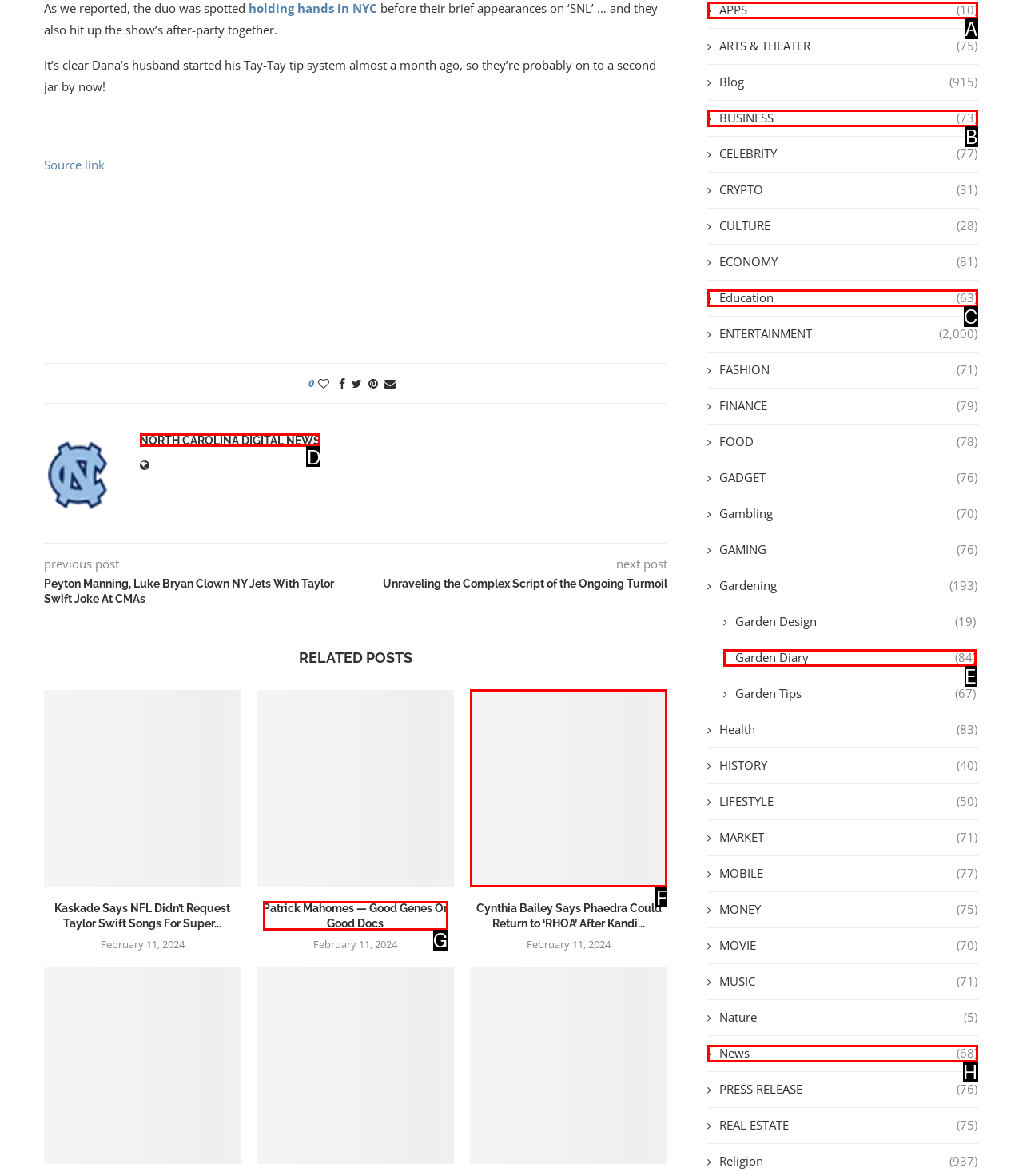Tell me which element should be clicked to achieve the following objective: Click on the 'NORTH CAROLINA DIGITAL NEWS' link
Reply with the letter of the correct option from the displayed choices.

D